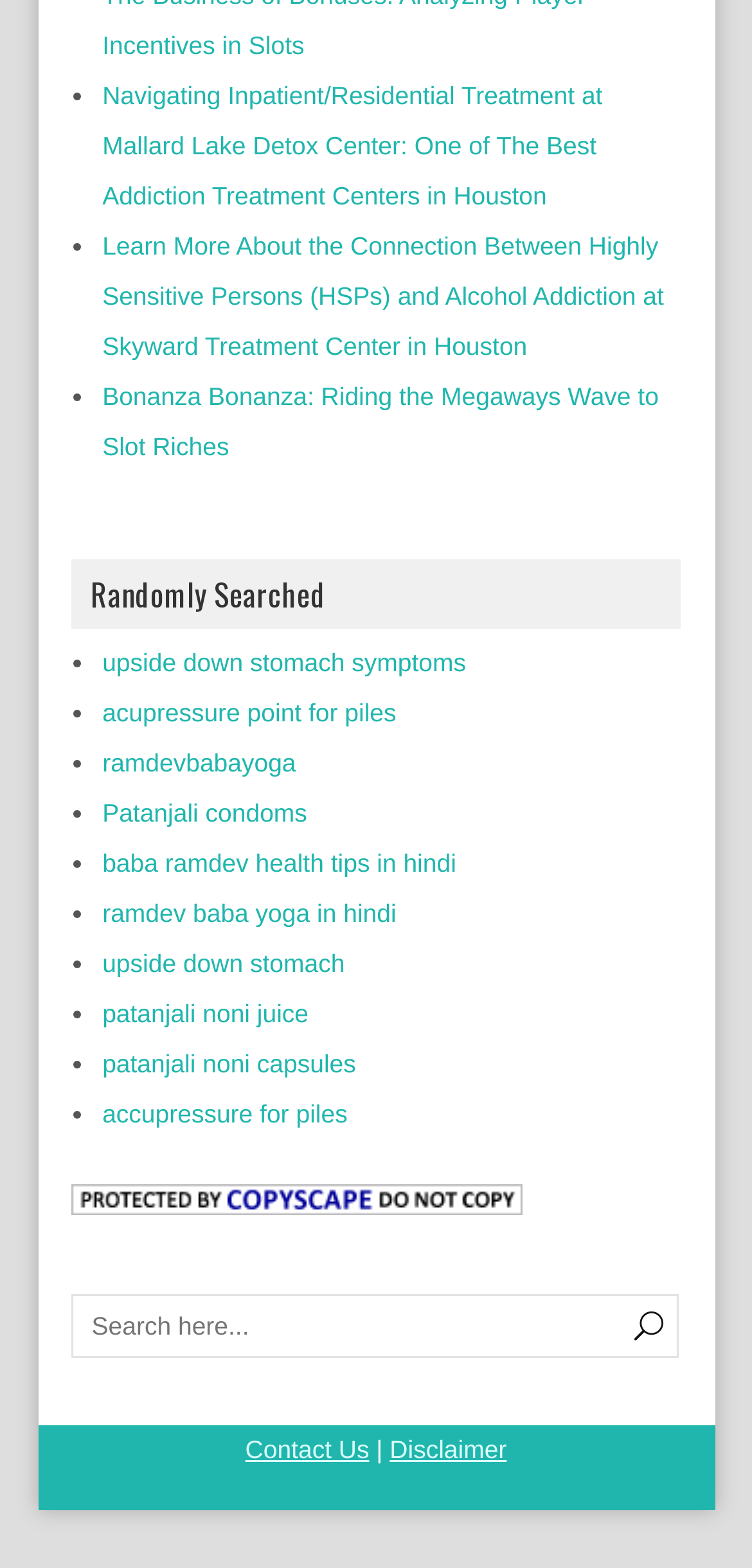What is the shape of the list markers?
Refer to the image and respond with a one-word or short-phrase answer.

Bullets